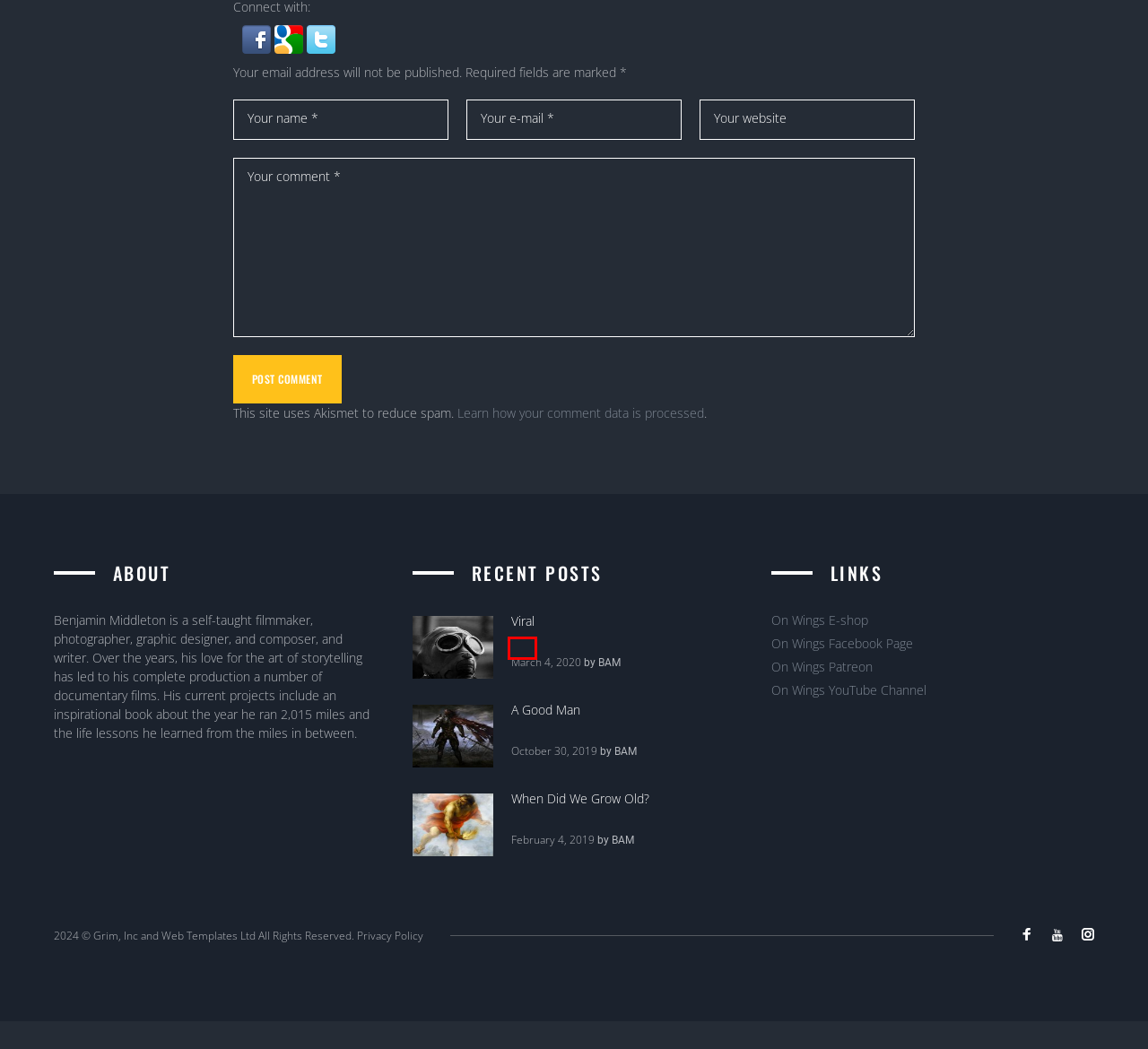Observe the screenshot of a webpage with a red bounding box highlighting an element. Choose the webpage description that accurately reflects the new page after the element within the bounding box is clicked. Here are the candidates:
A. Viral – Middleton Pro
B. Redirecting... - Middleton Pro
C. When Did We Grow Old? – Middleton Pro
D. March 4, 2020 – Middleton Pro
E. Privacy Policy – Akismet
F. October 30, 2019 – Middleton Pro
G. February 4, 2019 – Middleton Pro
H. A Good Man – Middleton Pro

A